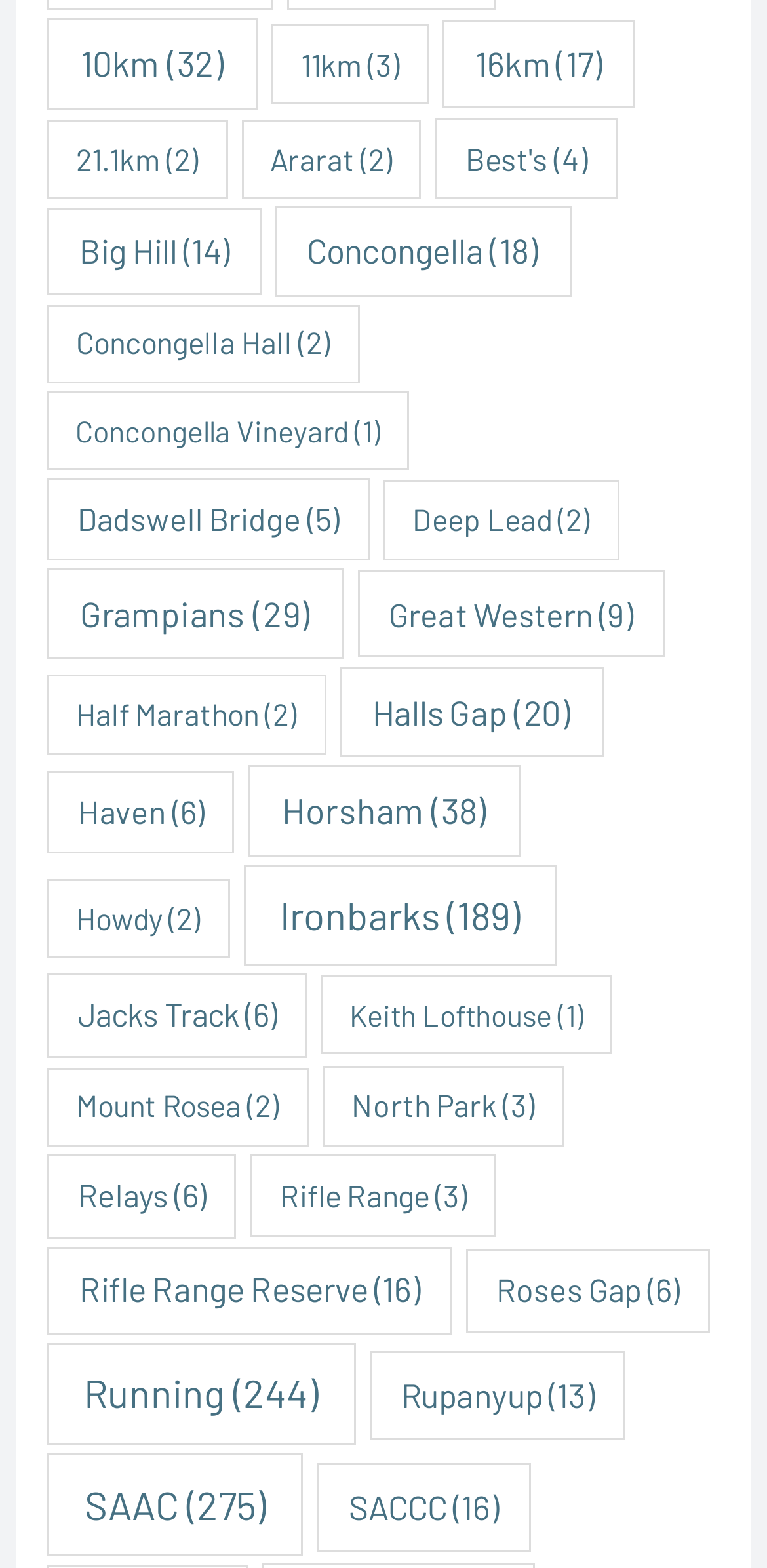Determine the bounding box coordinates for the clickable element required to fulfill the instruction: "View Best's". Provide the coordinates as four float numbers between 0 and 1, i.e., [left, top, right, bottom].

[0.568, 0.075, 0.805, 0.127]